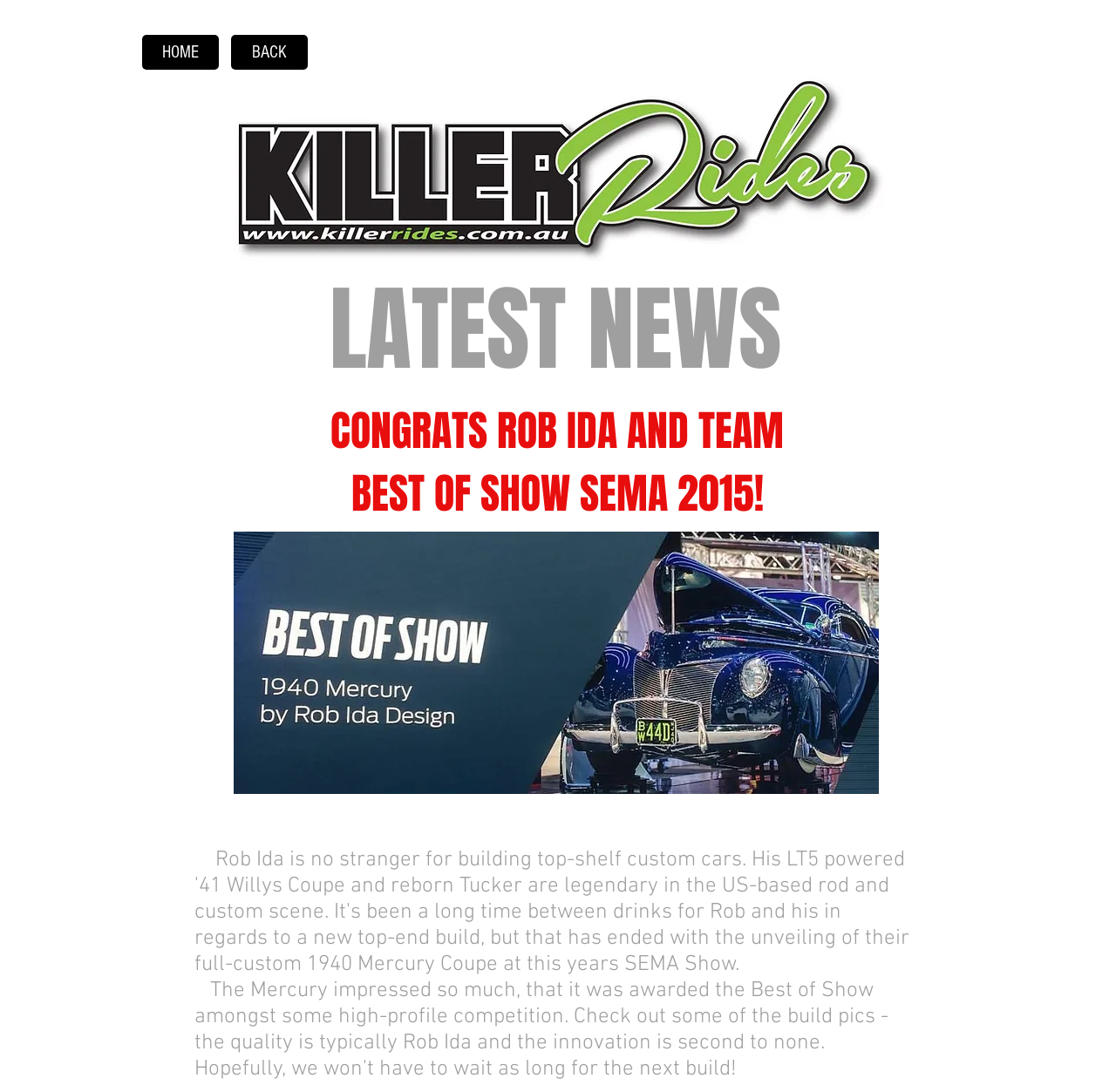Answer the question using only a single word or phrase: 
What is the name of the person who built the custom car?

Rob Ida